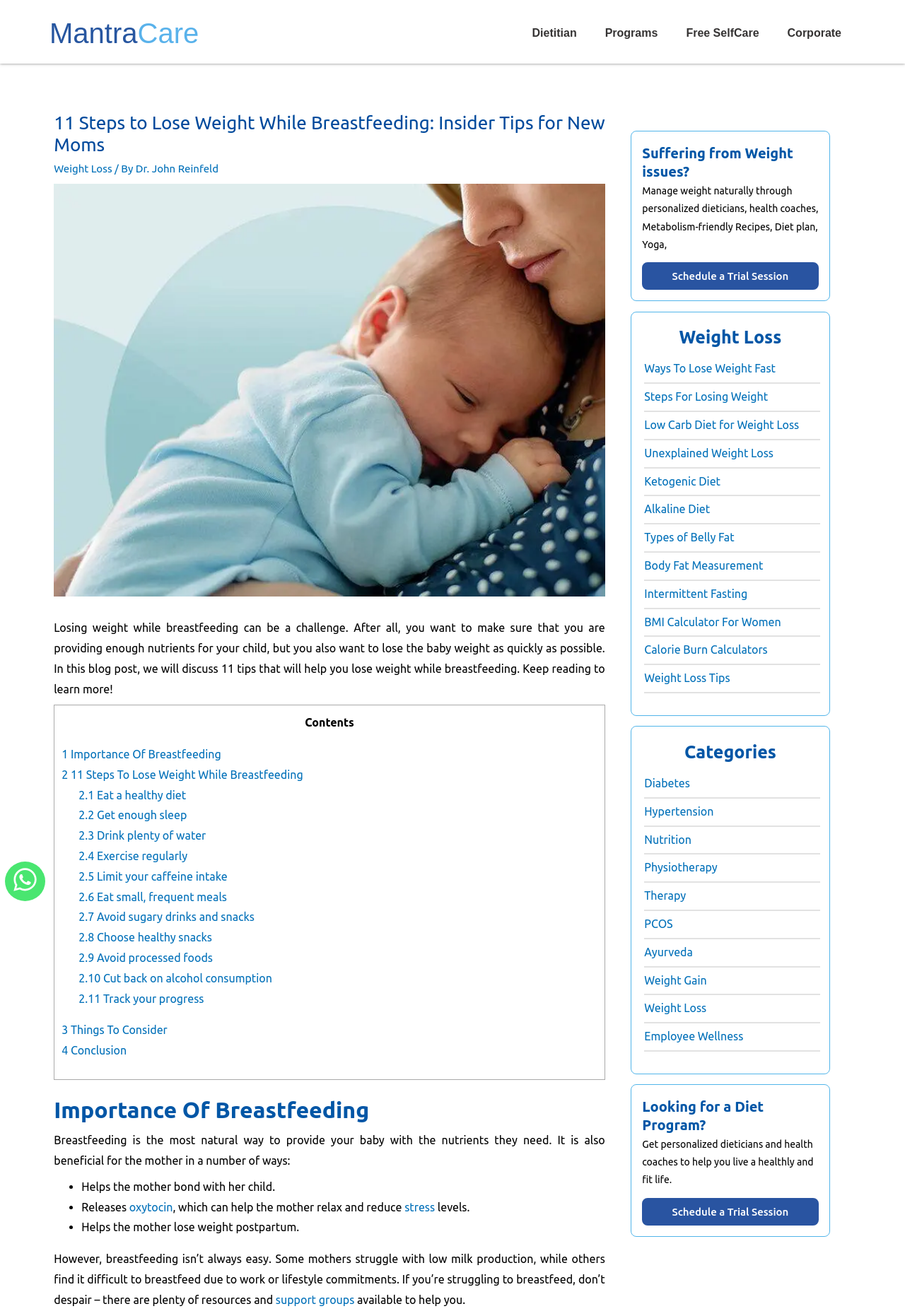What is the purpose of the 'Schedule a Trial Session' button?
Give a detailed explanation using the information visible in the image.

The 'Schedule a Trial Session' button is located in a section that mentions managing weight naturally through personalized dieticians, health coaches, and metabolism-friendly recipes. Therefore, it can be inferred that the purpose of this button is to schedule a trial session with a dietician or health coach to discuss weight loss.